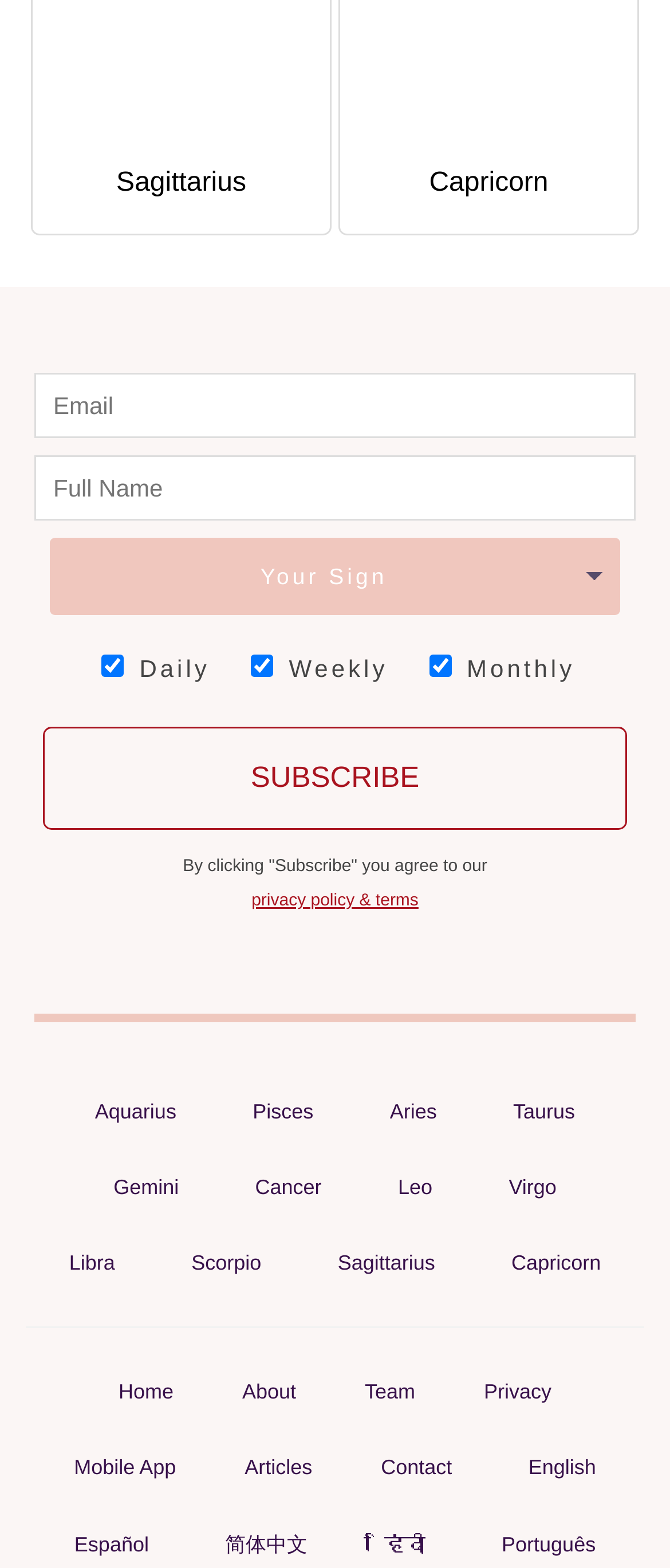Using the webpage screenshot, find the UI element described by name="EMAIL" placeholder="Email". Provide the bounding box coordinates in the format (top-left x, top-left y, bottom-right x, bottom-right y), ensuring all values are floating point numbers between 0 and 1.

[0.051, 0.238, 0.949, 0.279]